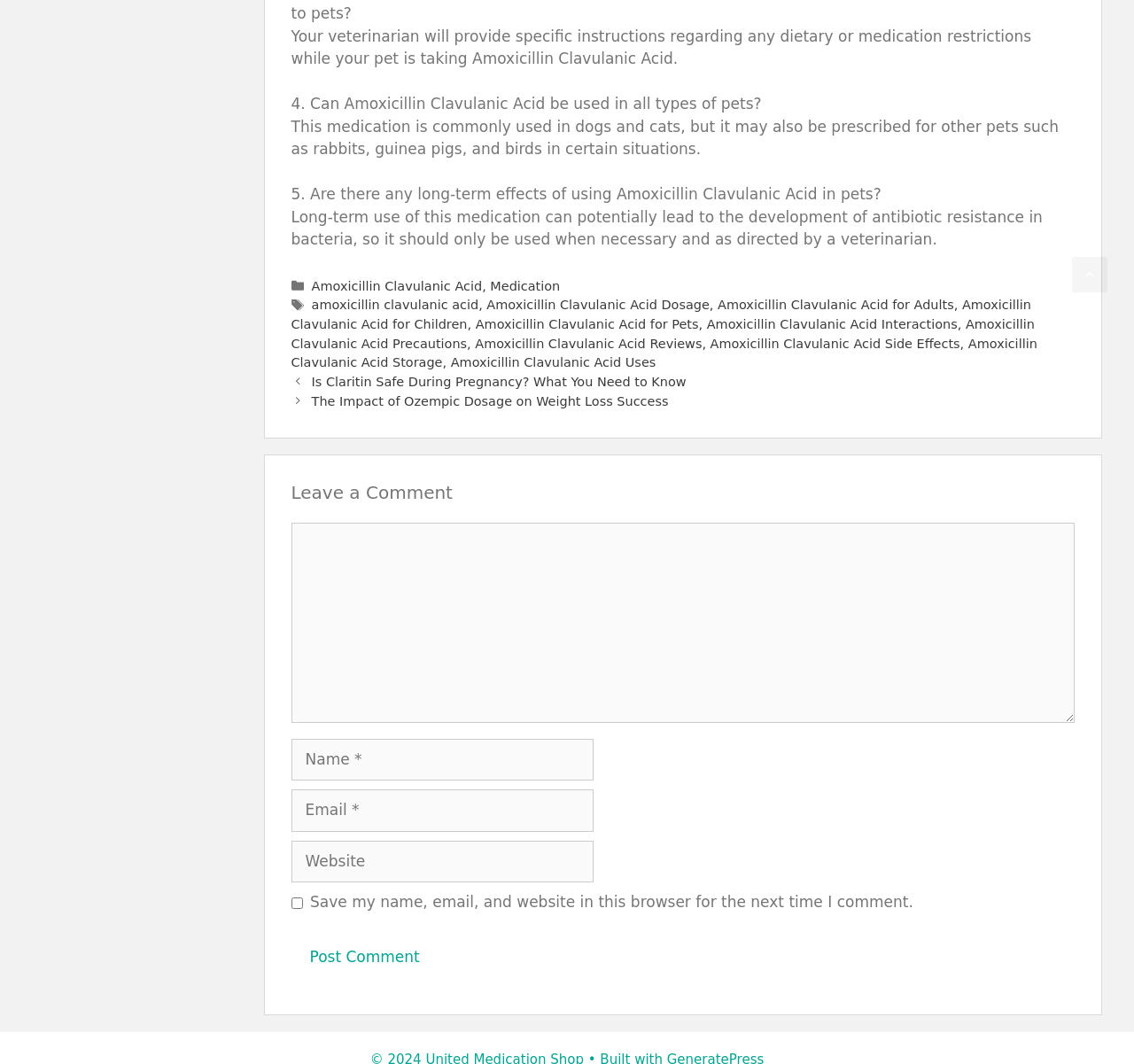Using the information from the screenshot, answer the following question thoroughly:
What is the function of the 'Post Comment' button?

The 'Post Comment' button is a call-to-action that allows users to submit their comments, along with their name and email address, to be posted on the webpage.